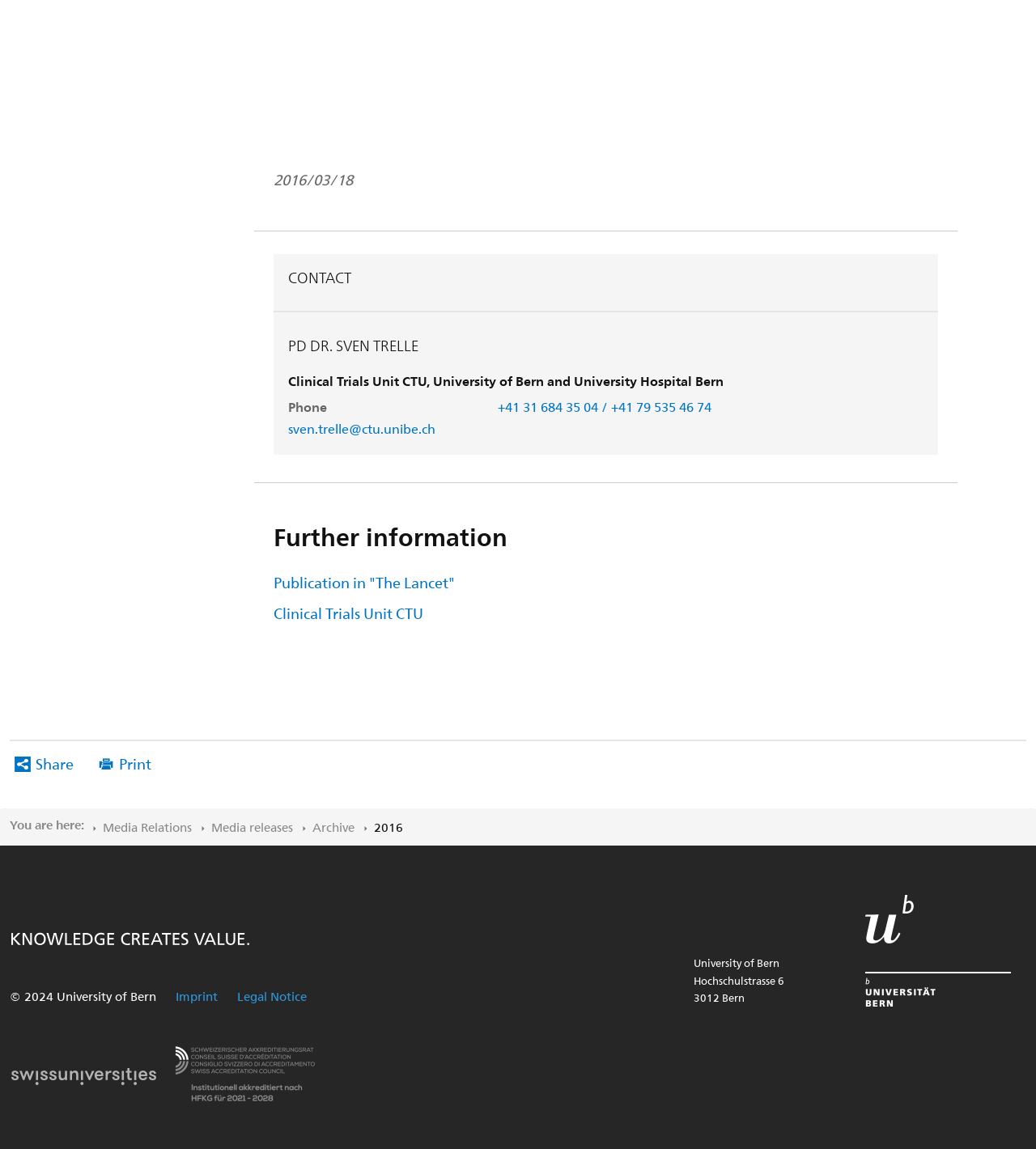Locate the bounding box coordinates of the UI element described by: "Clinical Trials Unit CTU". The bounding box coordinates should consist of four float numbers between 0 and 1, i.e., [left, top, right, bottom].

[0.264, 0.523, 0.409, 0.544]